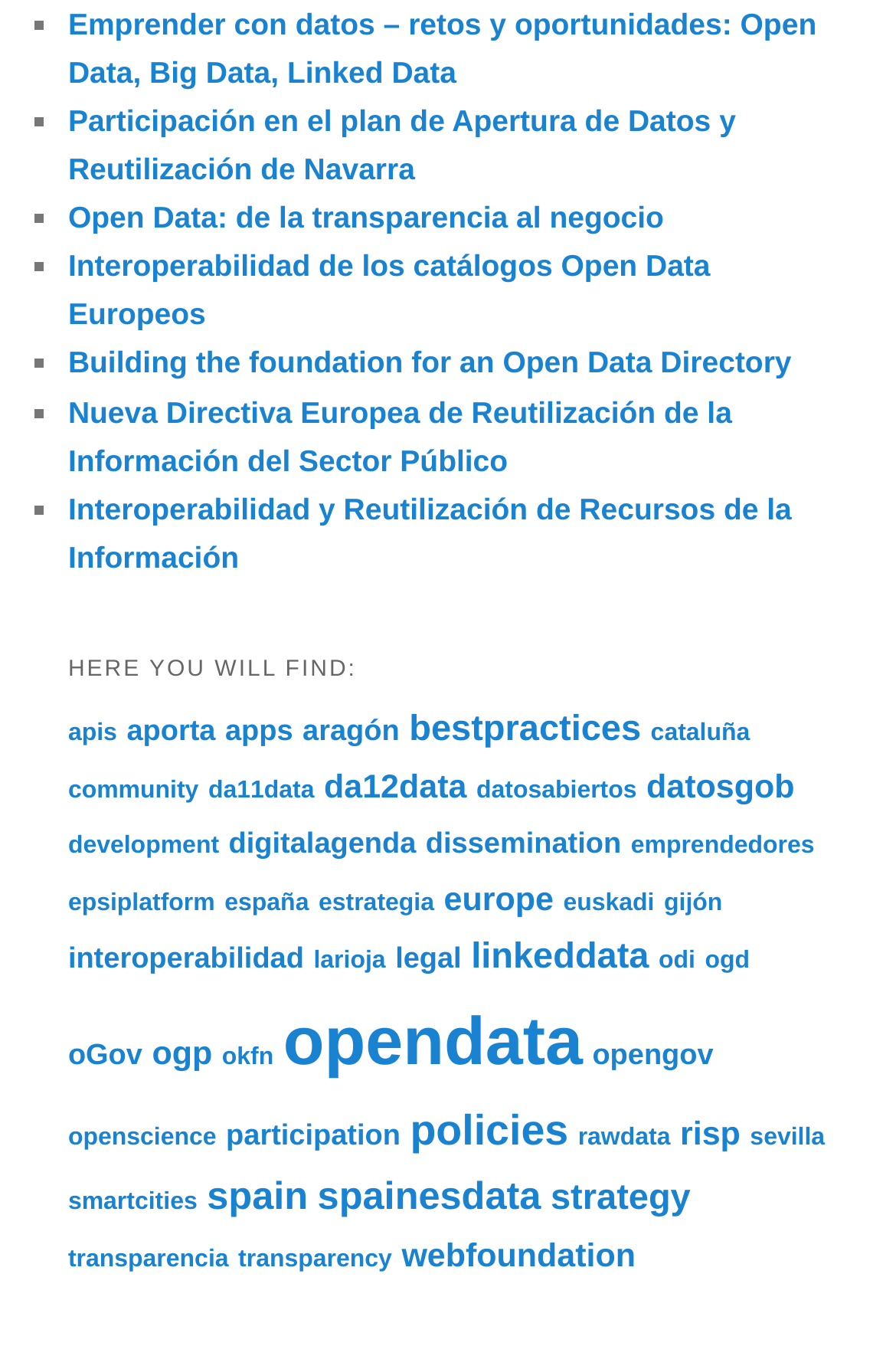Please identify the bounding box coordinates of the area I need to click to accomplish the following instruction: "Explore 'opendata'".

[0.316, 0.745, 0.65, 0.802]